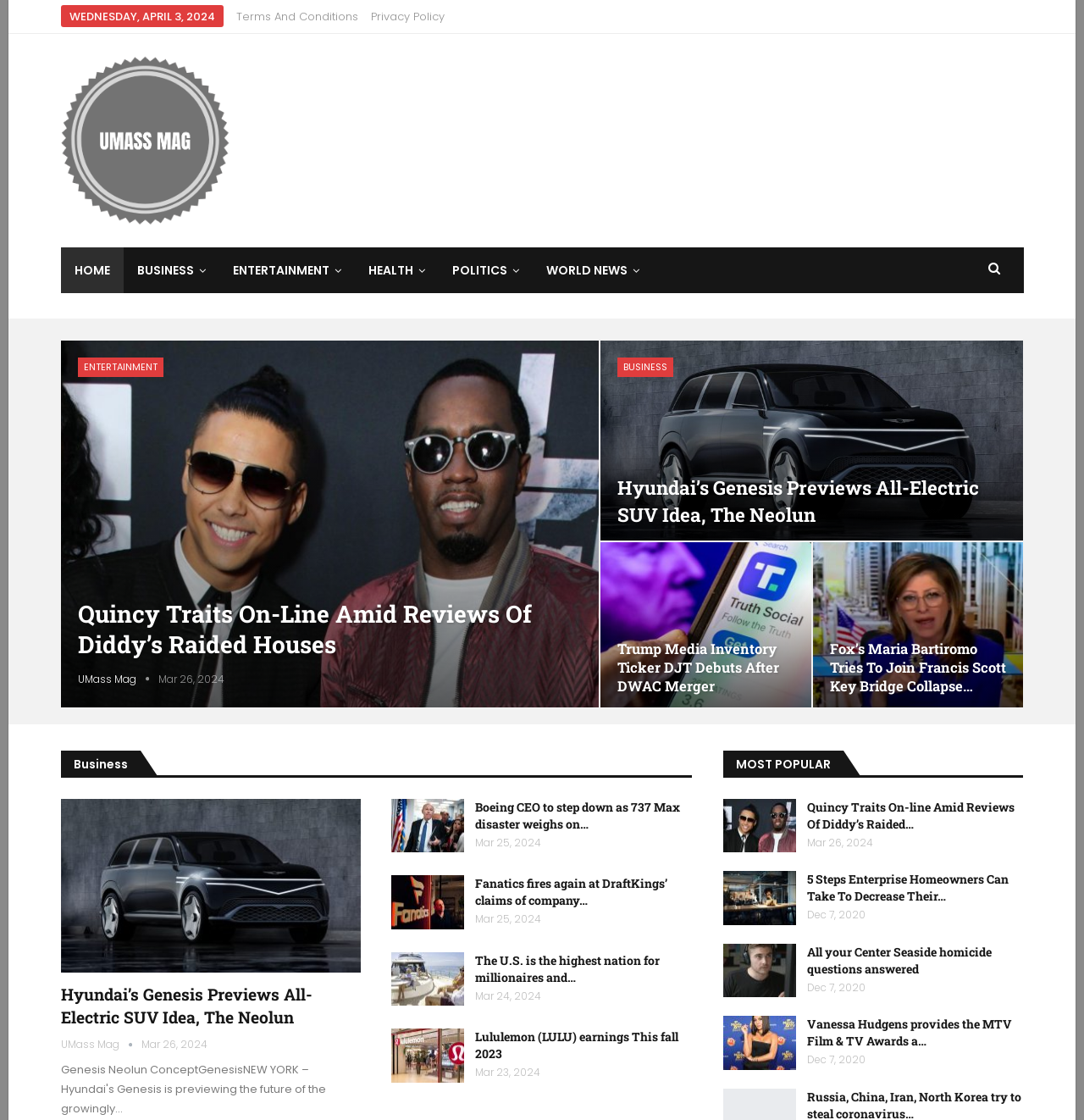Identify the bounding box coordinates of the region I need to click to complete this instruction: "Read the article 'Hyundai’s Genesis previews all-electric SUV idea, the Neolun'".

[0.553, 0.303, 0.946, 0.483]